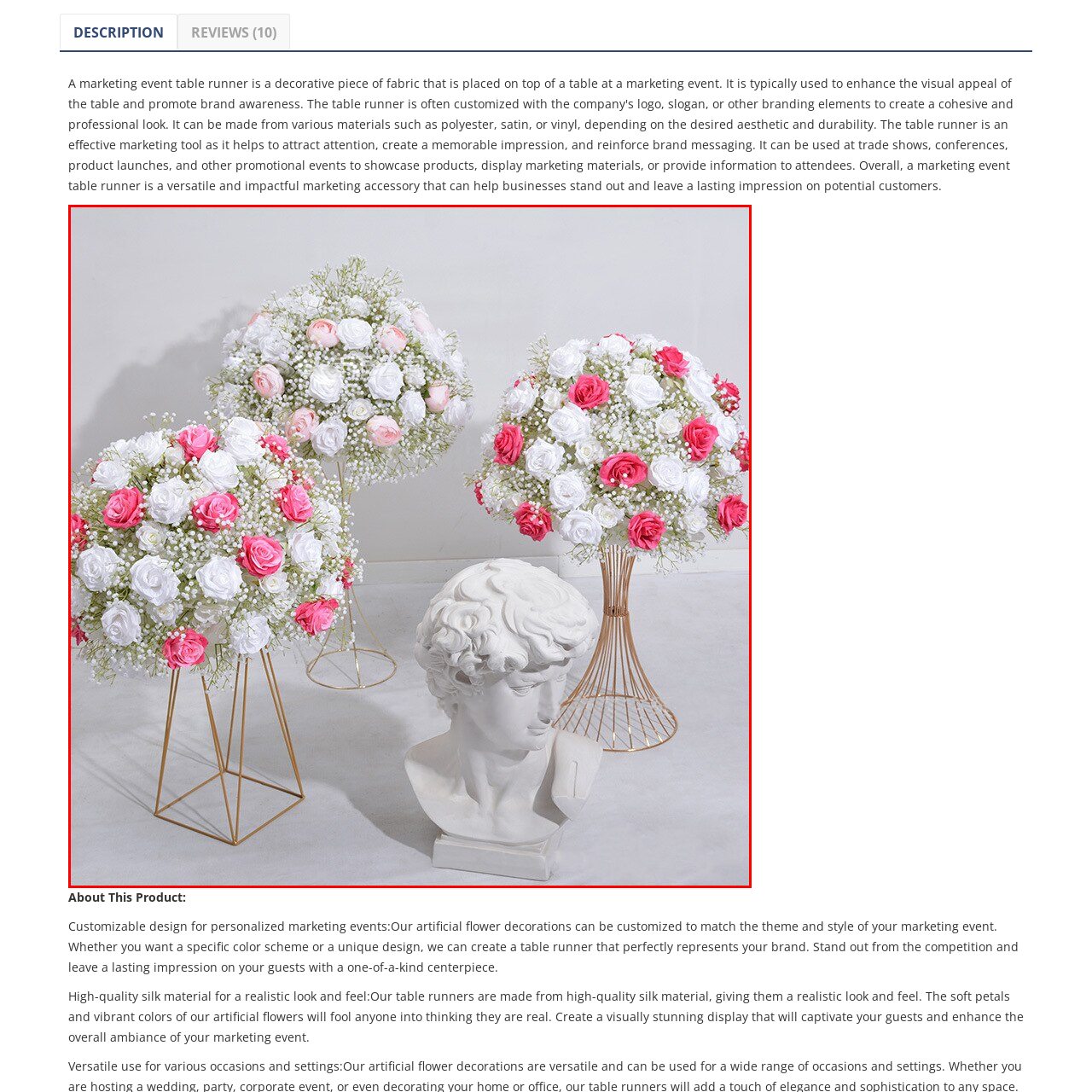What material are the flowers made of?
Pay attention to the image surrounded by the red bounding box and respond to the question with a detailed answer.

According to the caption, the use of high-quality silk materials lends a realistic look and feel to the flowers, implying that the flowers are made of high-quality silk.